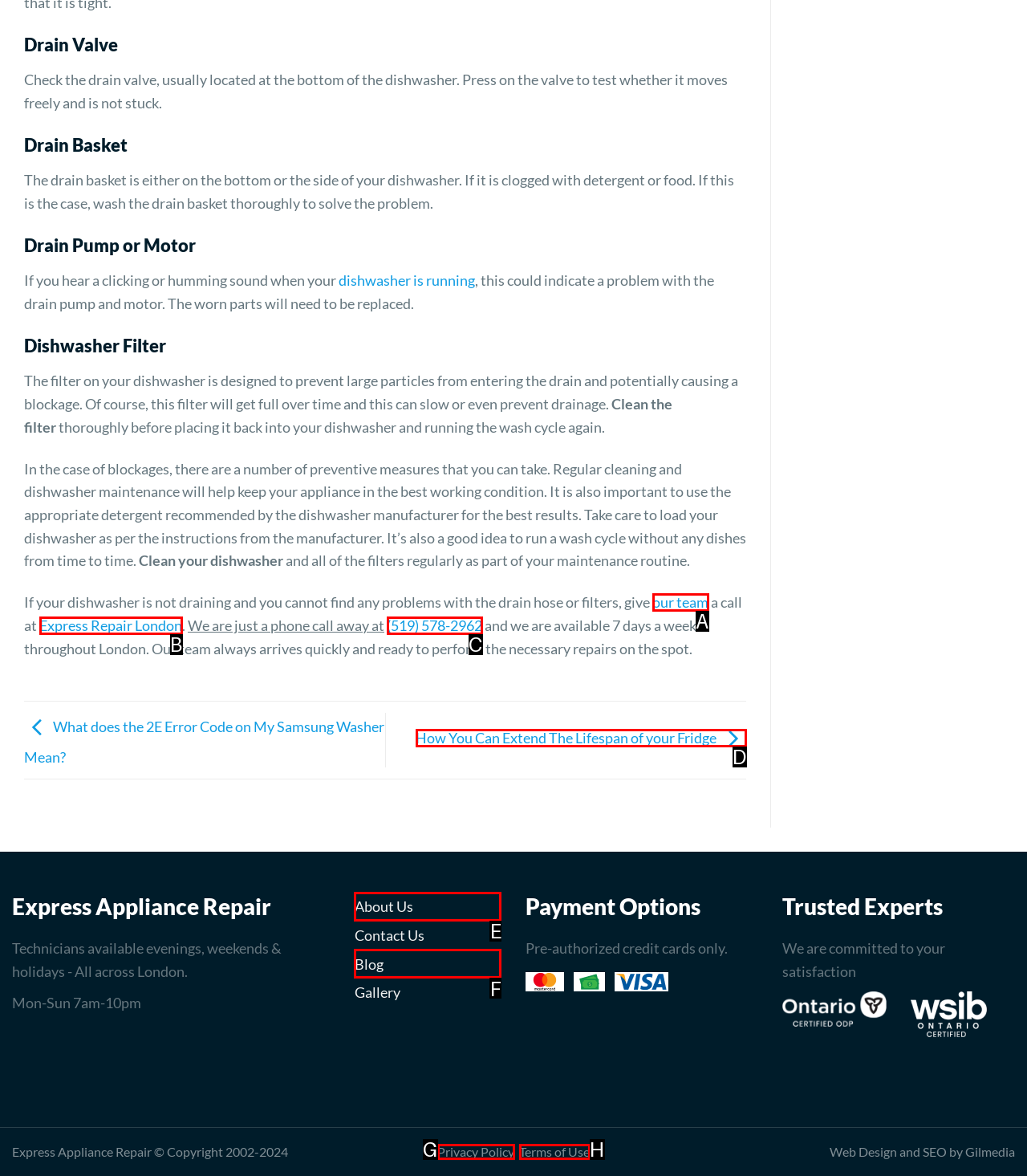Identify which lettered option completes the task: Visit the 'Blog'. Provide the letter of the correct choice.

F